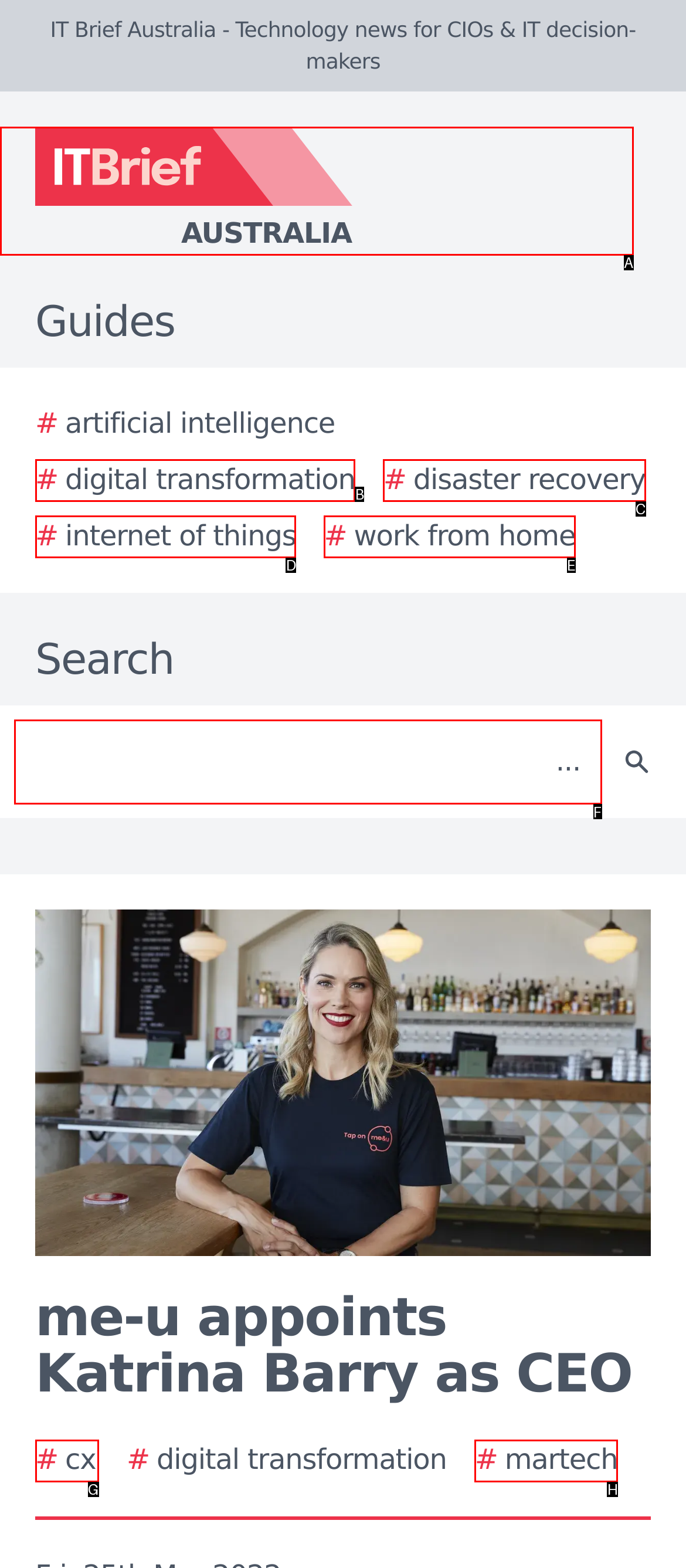Determine the letter of the UI element I should click on to complete the task: Search for something from the provided choices in the screenshot.

F